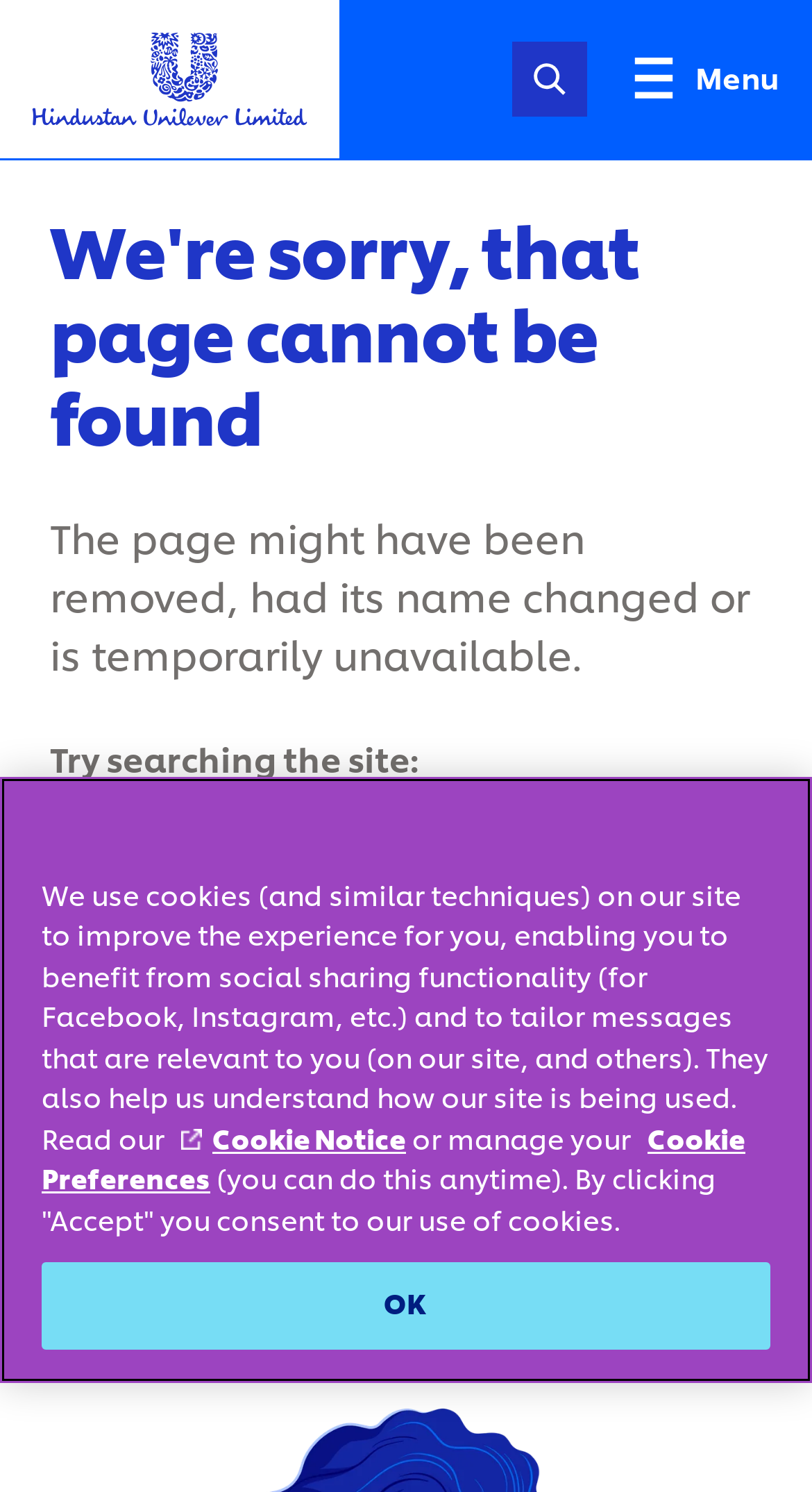Offer a comprehensive description of the webpage’s content and structure.

The webpage appears to be an error page from Unilever, with a title "We're sorry, that page cannot be found". At the top left corner, there is a Unilever logo, and next to it, a link to skip to the content. 

Below the logo, there is a search site button and a menu button. The menu button, when expanded, displays a heading with the same title as the page, followed by a paragraph of text explaining that the page might have been removed, had its name changed, or is temporarily unavailable.

Underneath the paragraph, there is a search box with a label "Try searching the site:" and a search button. Below the search box, there are three list items with suggestions on how to find the desired page, including using the site navigation, heading to the homepage, or contacting Unilever with a specific query.

At the bottom left corner, there is a button for cookie settings, and a cookie banner that spans the entire width of the page. The cookie banner contains a description of how Unilever uses cookies, with links to the Cookie Notice and Cookie Preferences. There is also an OK button to consent to the use of cookies.